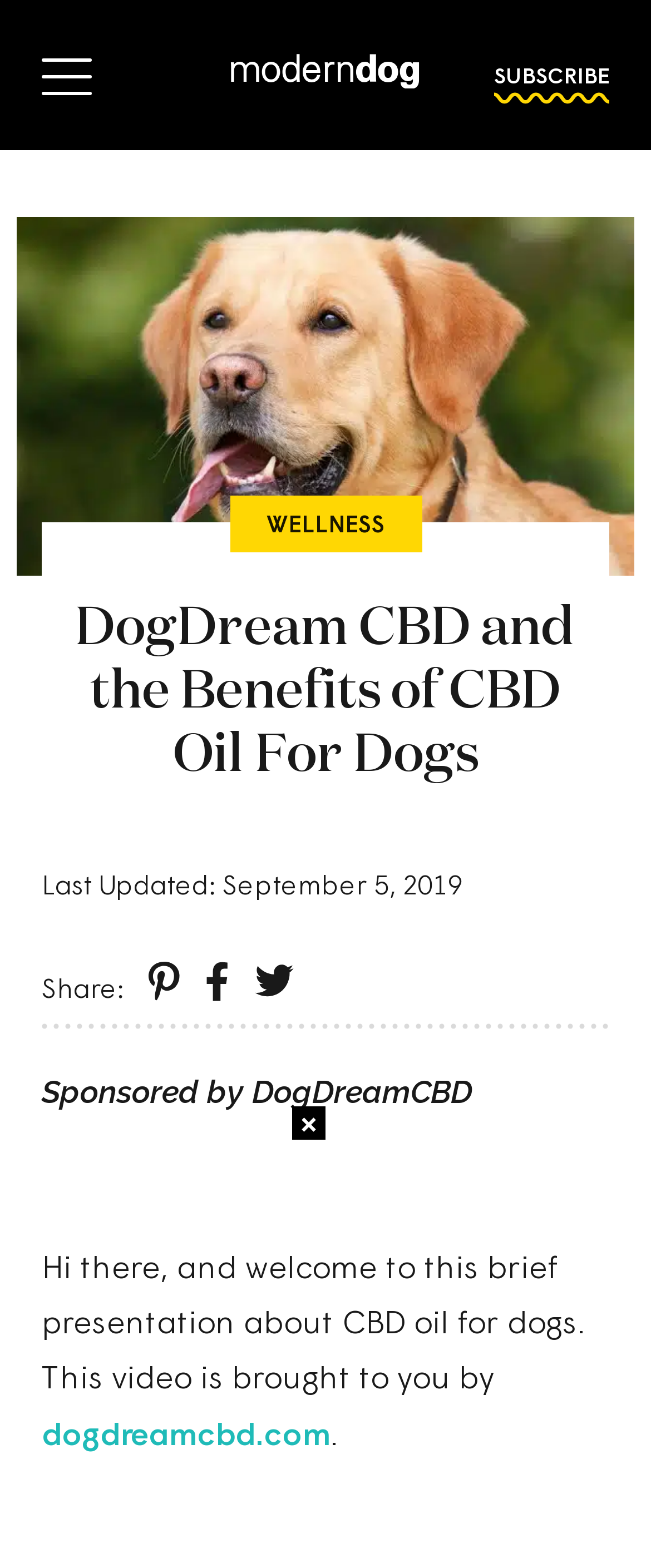How many sharing options are available?
Based on the image, give a one-word or short phrase answer.

3